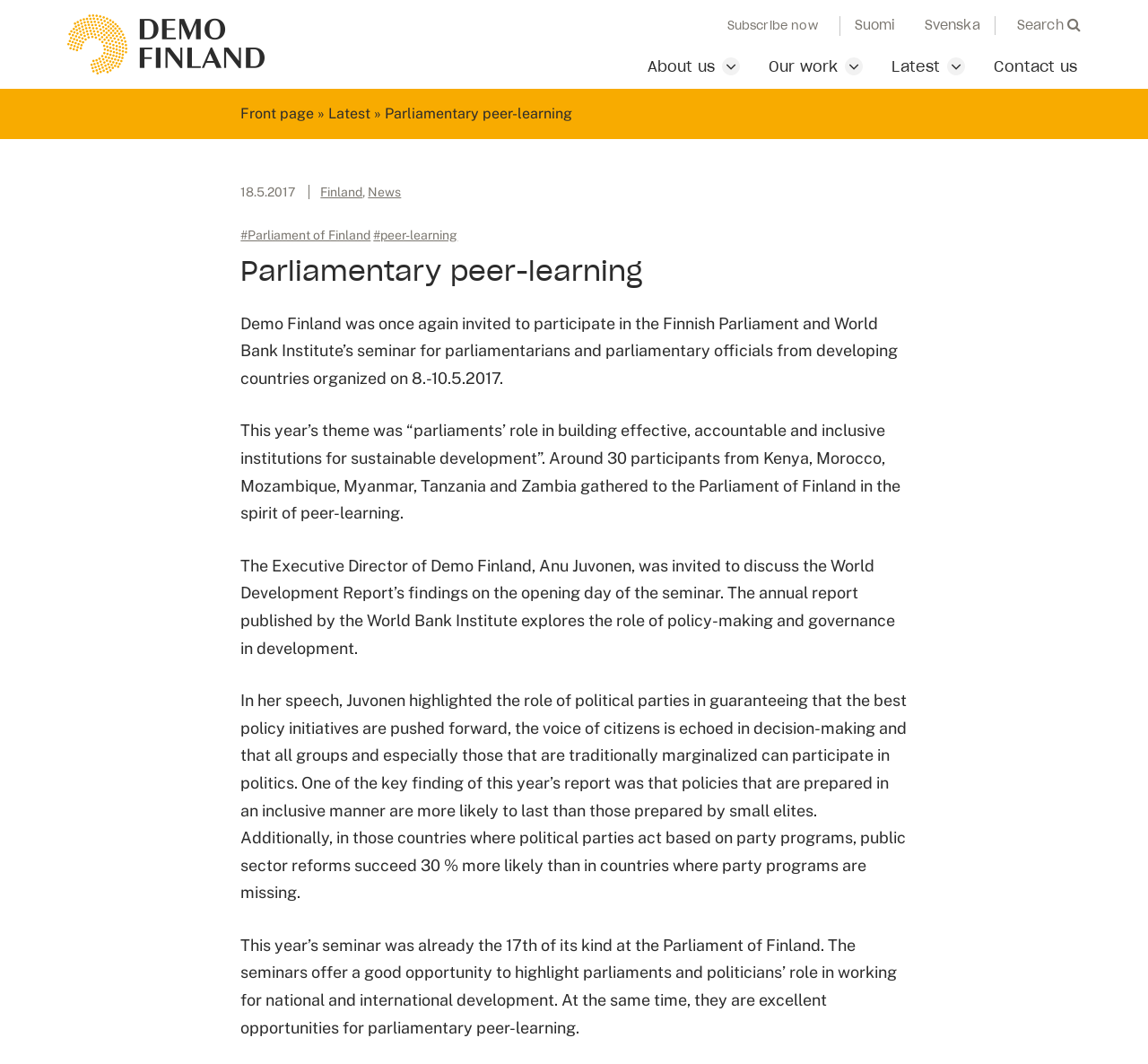Kindly determine the bounding box coordinates of the area that needs to be clicked to fulfill this instruction: "Subscribe to the newsletter".

[0.633, 0.018, 0.712, 0.033]